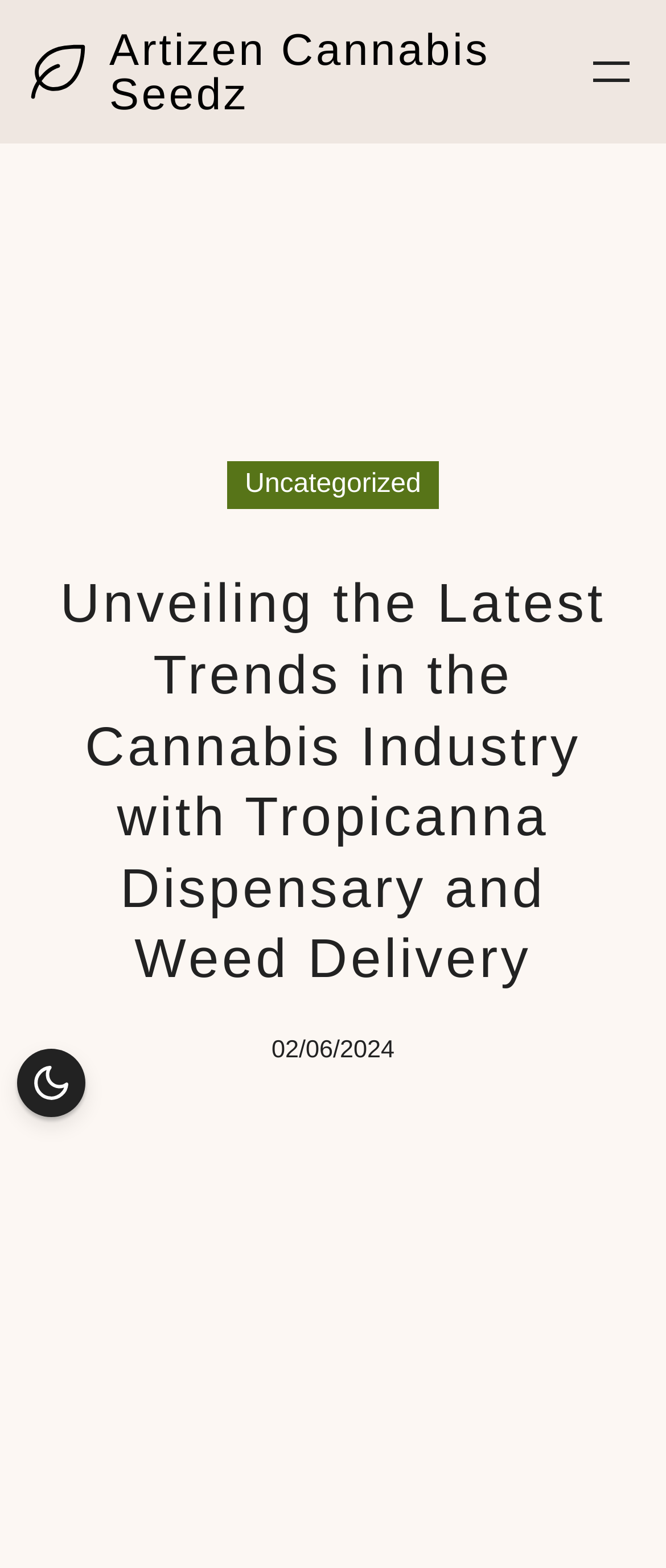What is the date of the article?
Based on the image, answer the question with a single word or brief phrase.

02/06/2024